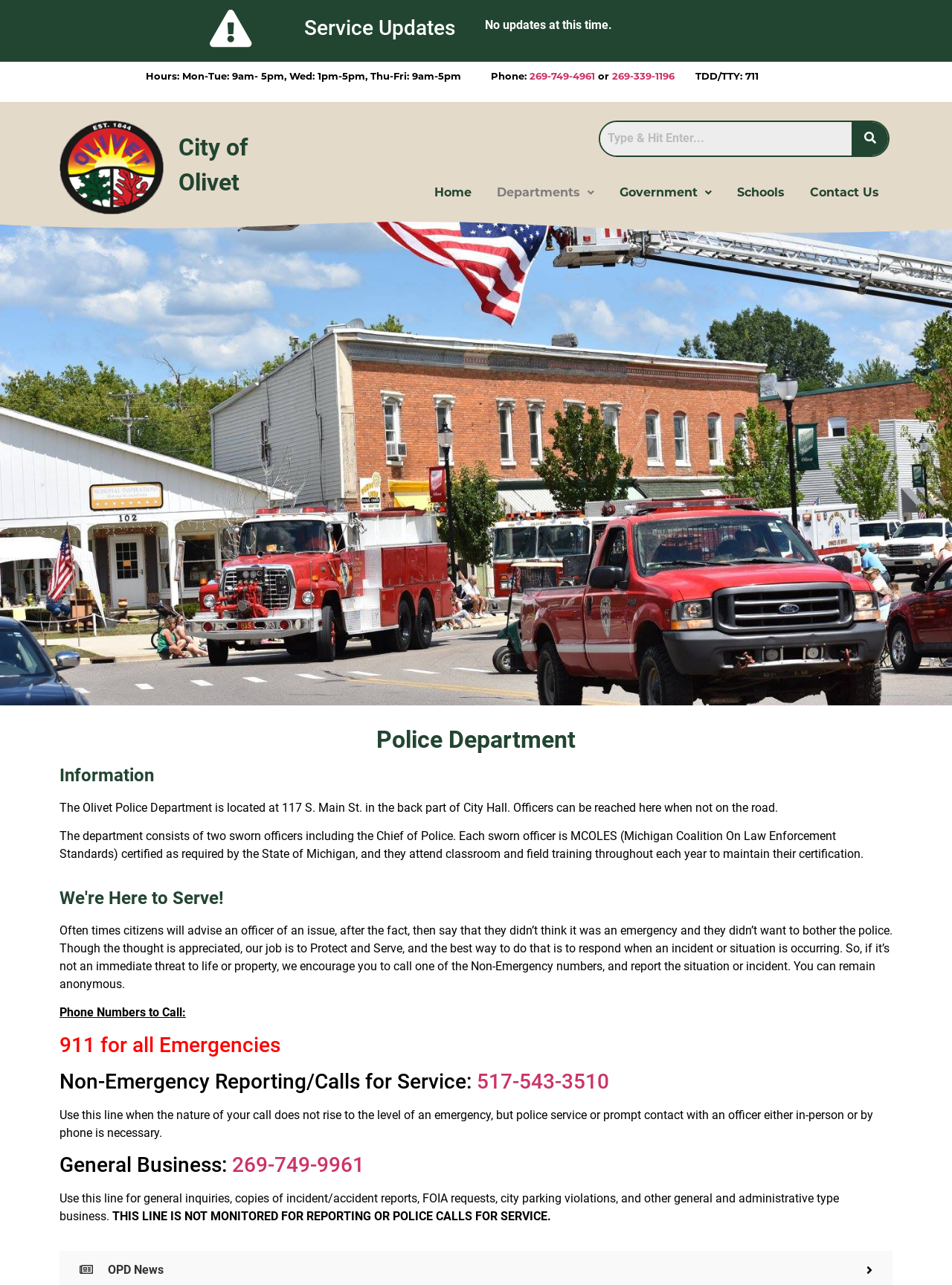Identify the bounding box coordinates of the area that should be clicked in order to complete the given instruction: "Visit the City of Olivet website". The bounding box coordinates should be four float numbers between 0 and 1, i.e., [left, top, right, bottom].

[0.187, 0.105, 0.307, 0.151]